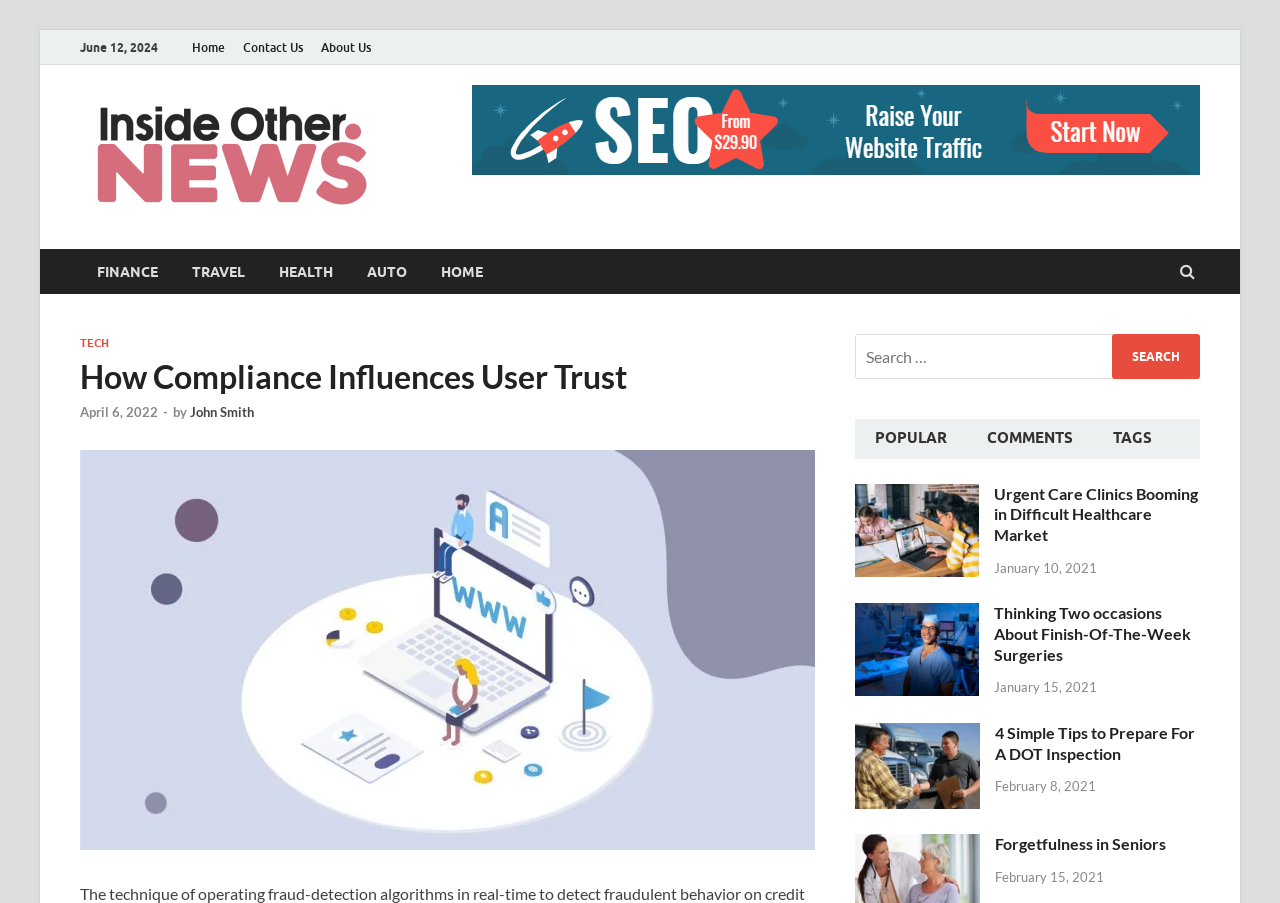Offer a detailed explanation of the webpage layout and contents.

This webpage appears to be a blog or news website, with a focus on various topics such as finance, travel, health, and more. At the top of the page, there is a navigation menu with links to "Home", "Contact Us", "About Us", and "Inside Other News". Below this menu, there is a section with links to different categories, including "FINANCE", "TRAVEL", "HEALTH", "AUTO", and "HOME".

The main content of the page is divided into two columns. The left column features a heading "How Compliance Influences User Trust" and a subheading with the date "April 6, 2022" and the author's name "John Smith". Below this, there is a block of text that discusses the technique of operating fraud-detection algorithms in real-time to detect fraudulent behavior on credit cards and other financial payment systems, known as real-time fraud prevention.

The right column features a search bar with a button labeled "Search" and a section with links to "POPULAR", "COMMENTS", and "TAGS". Below this, there are several news articles or blog posts, each with a heading, a link to the full article, and a date. The articles are titled "Urgent Care Clinics Booming in Difficult Healthcare Market", "Thinking Two occasions About Finish-Of-The-Week Surgeries", "4 Simple Tips to Prepare For A DOT Inspection", and "Forgetfulness in Seniors". Each article has a date ranging from January 10, 2021, to February 15, 2021.

Overall, the webpage has a clean and organized layout, with clear headings and concise text. The use of categories and tags helps to organize the content and make it easier to navigate.